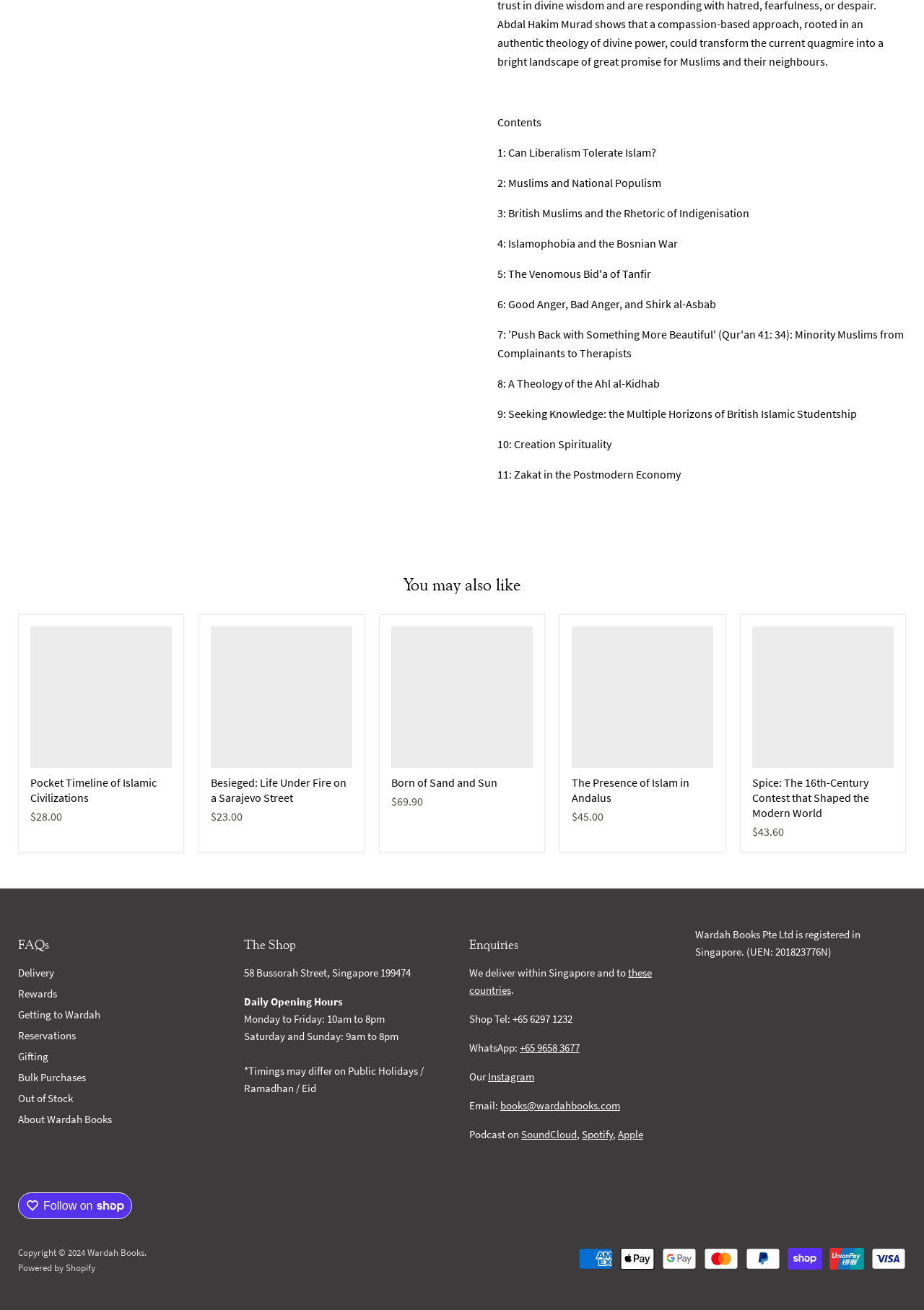Can you find the bounding box coordinates for the element that needs to be clicked to execute this instruction: "Follow on Shop"? The coordinates should be given as four float numbers between 0 and 1, i.e., [left, top, right, bottom].

[0.02, 0.91, 0.143, 0.931]